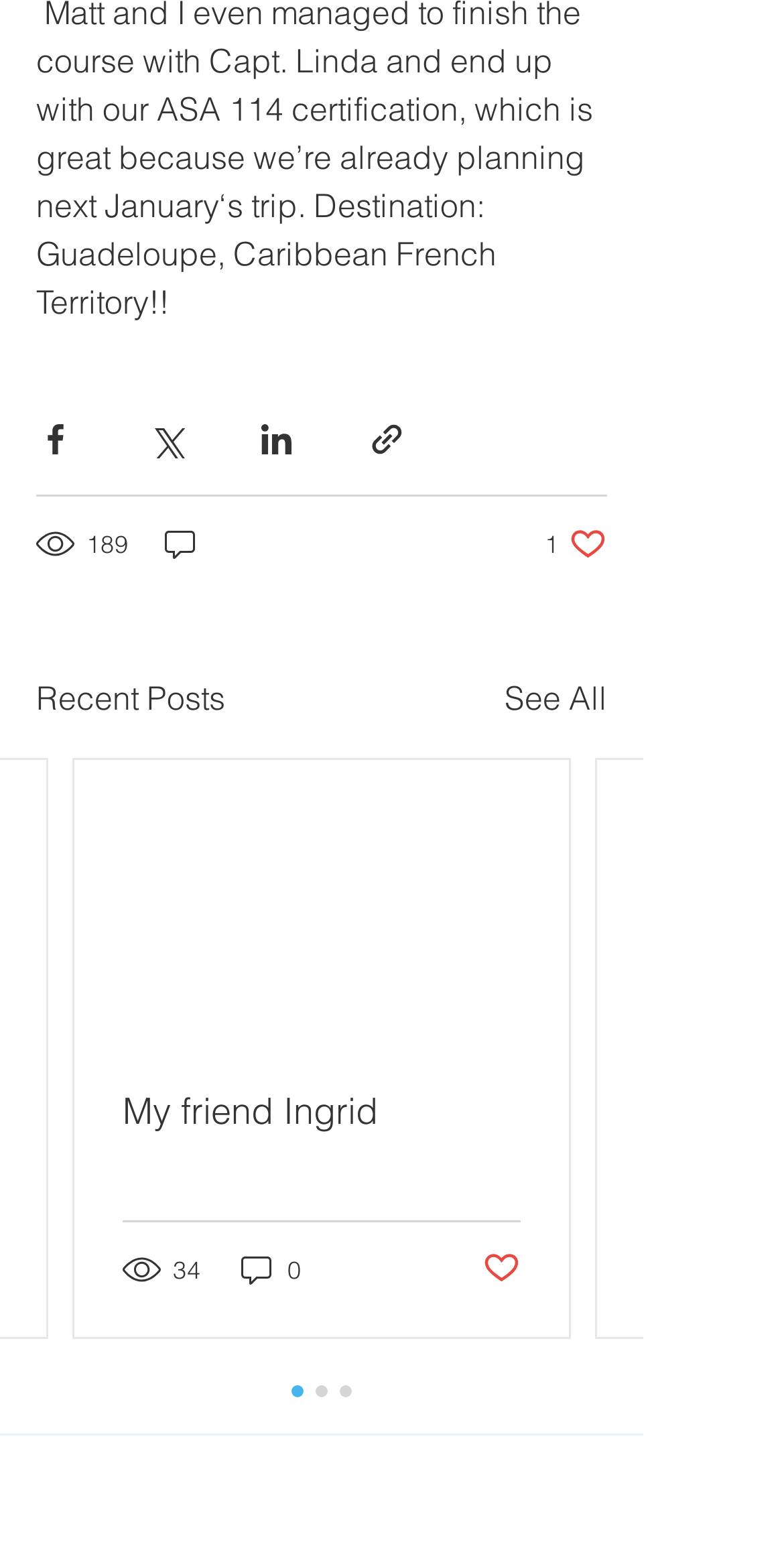Determine the bounding box coordinates of the UI element that matches the following description: "Post not marked as liked". The coordinates should be four float numbers between 0 and 1 in the format [left, top, right, bottom].

[0.615, 0.809, 0.664, 0.836]